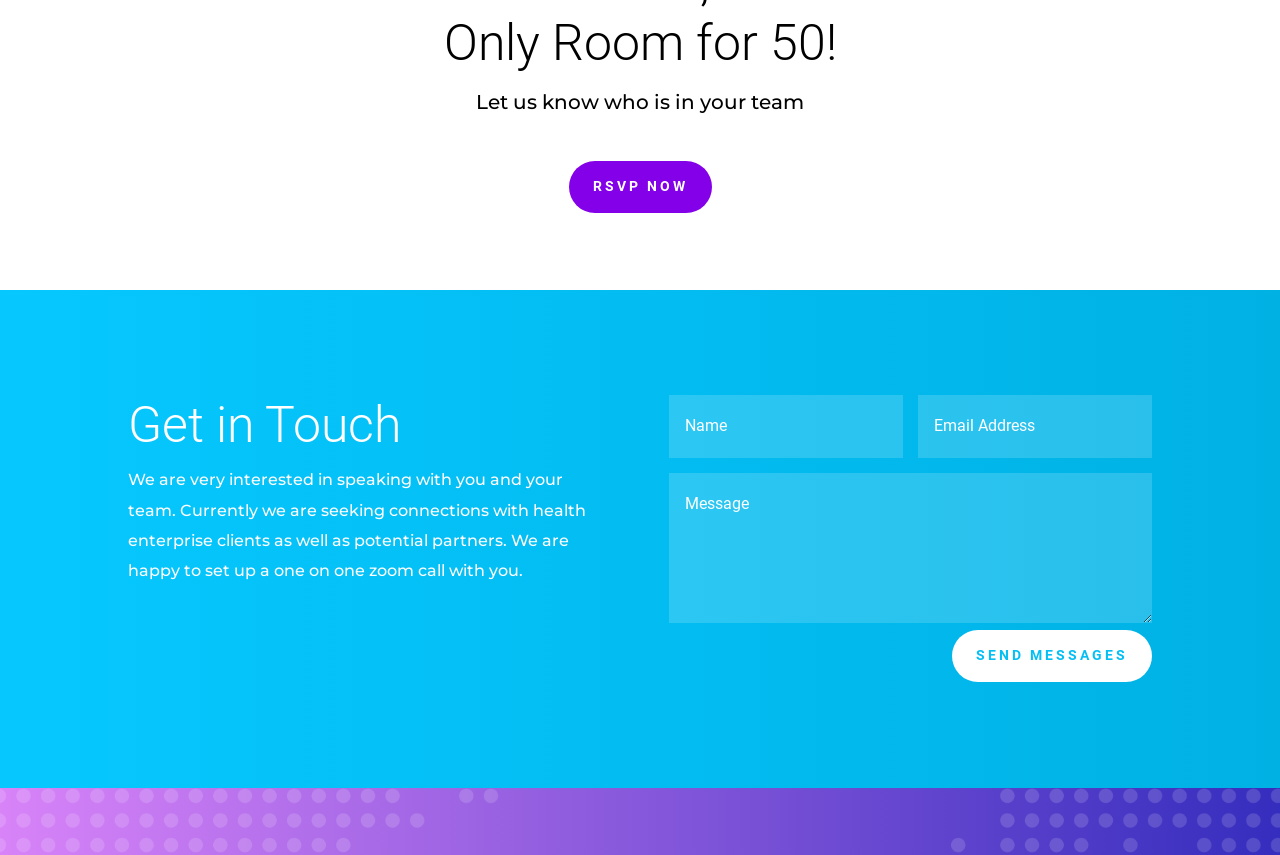Analyze the image and provide a detailed answer to the question: What is the purpose of the 'SEND MESSAGES' button?

The 'SEND MESSAGES' button is used to submit the input information in the textboxes and send a message to the company or a specific recipient. It is likely used to initiate communication or inquiry.